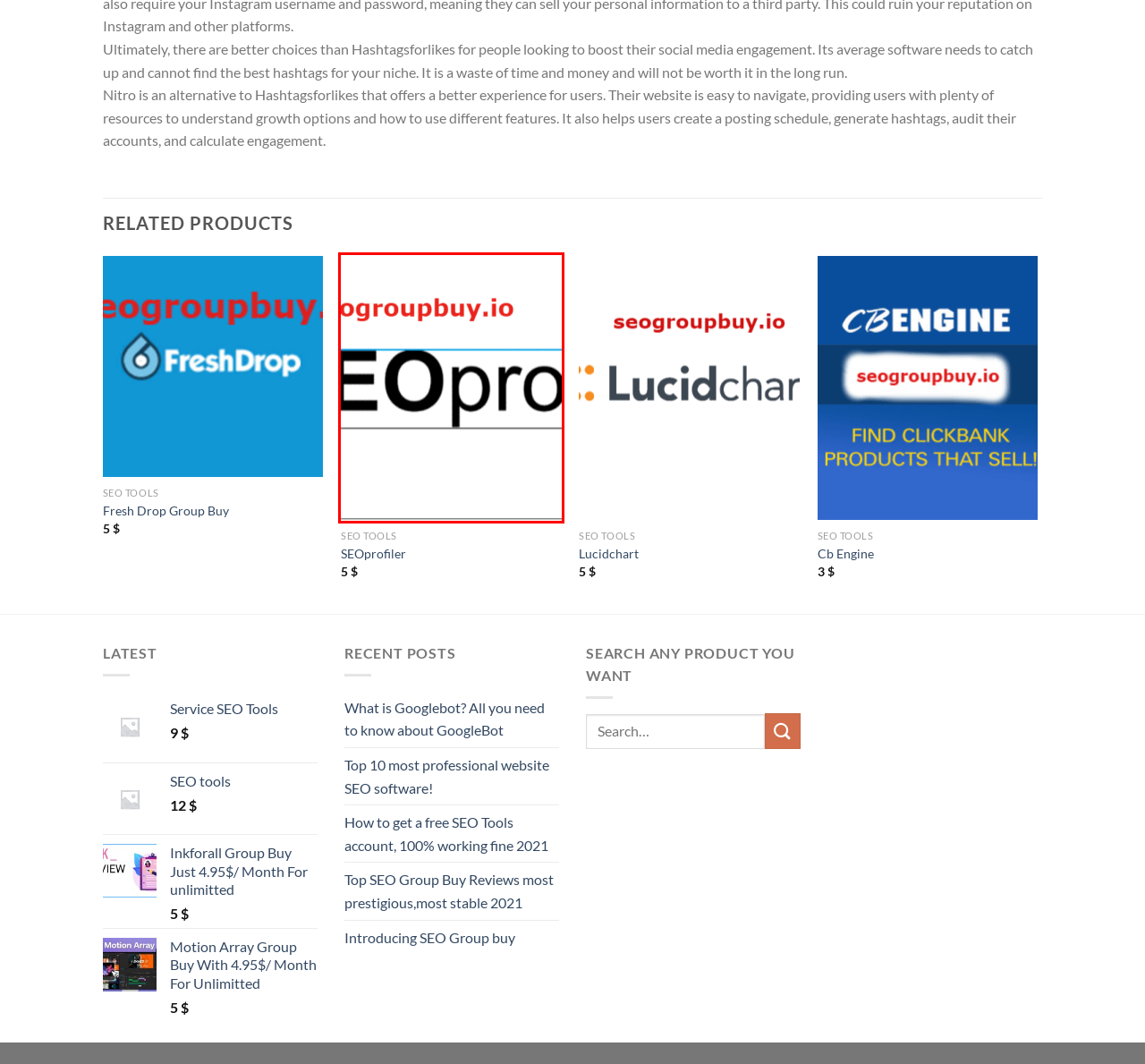Examine the webpage screenshot and identify the UI element enclosed in the red bounding box. Pick the webpage description that most accurately matches the new webpage after clicking the selected element. Here are the candidates:
A. SEOprofiler Group Buy - 4.95$/ Month
B. Service SEO Tools - Seo Group Buy
C. What is Googlebot? All you need to know about GoogleBot - Seo Group Buy
D. Introducing SEO Group buy - Seo Group Buy
E. Lucidchart Group Buy with 4.95$/ month
F. Motion Array Group Buy With 4.95$/ Month For Unlimitted - Seo Group Buy
G. SEO tools - Seo Group Buy
H. Fresh Drop Group Buy - Seo Group Buy

A